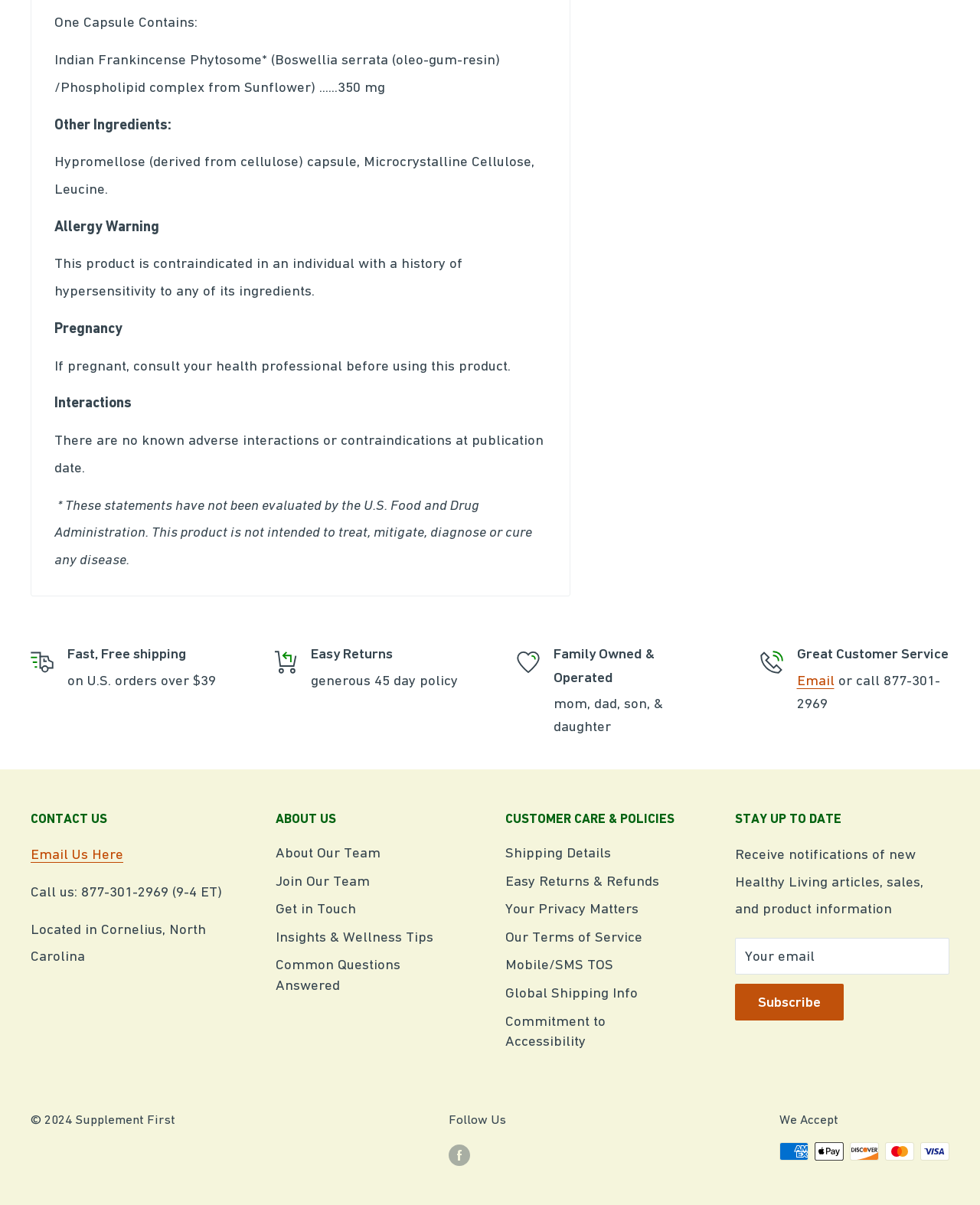What is the location of the company?
Using the image, answer in one word or phrase.

Cornelius, North Carolina